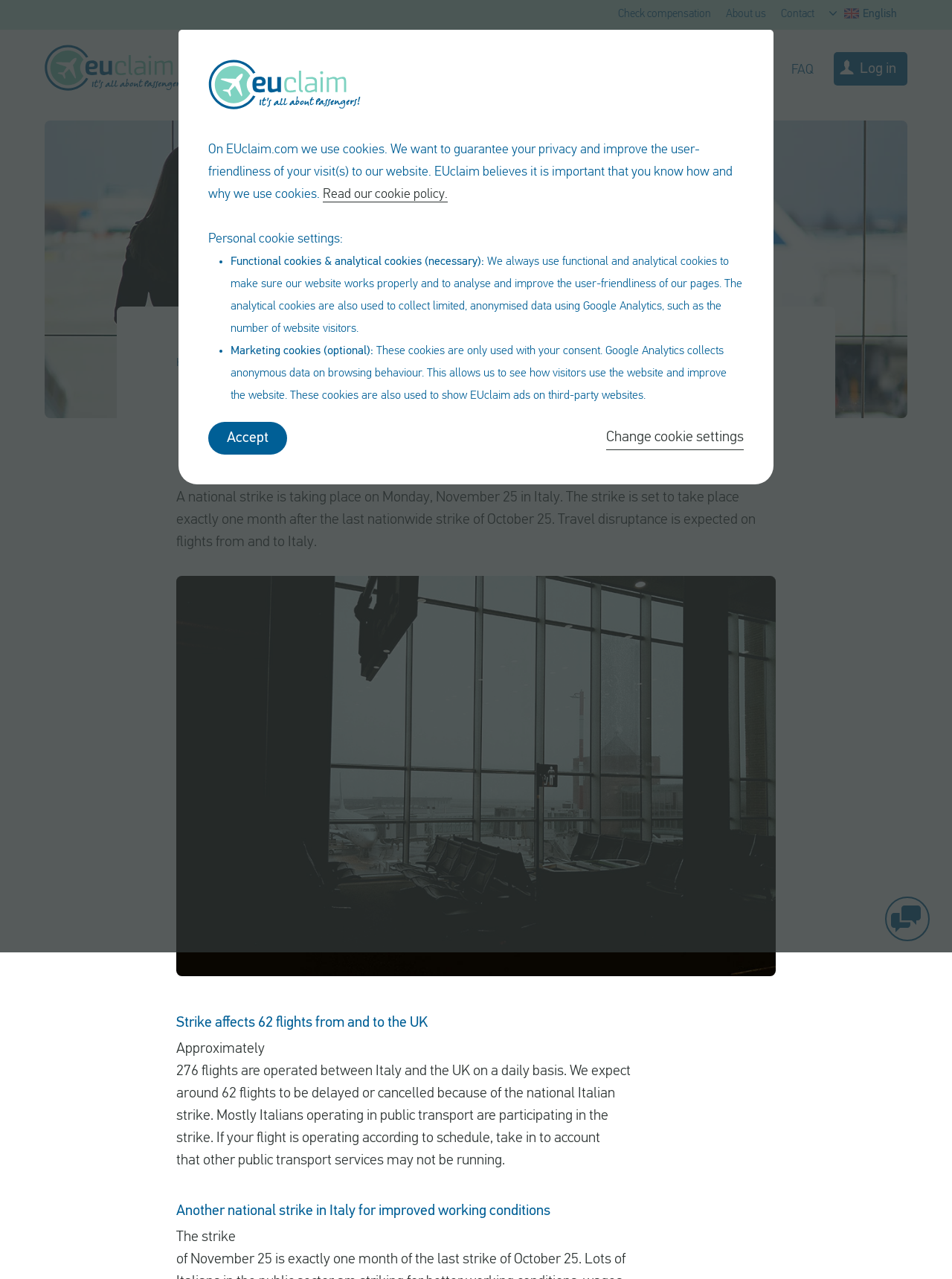Determine the bounding box coordinates of the clickable element to complete this instruction: "Check flight delayed". Provide the coordinates in the format of four float numbers between 0 and 1, [left, top, right, bottom].

[0.407, 0.049, 0.486, 0.061]